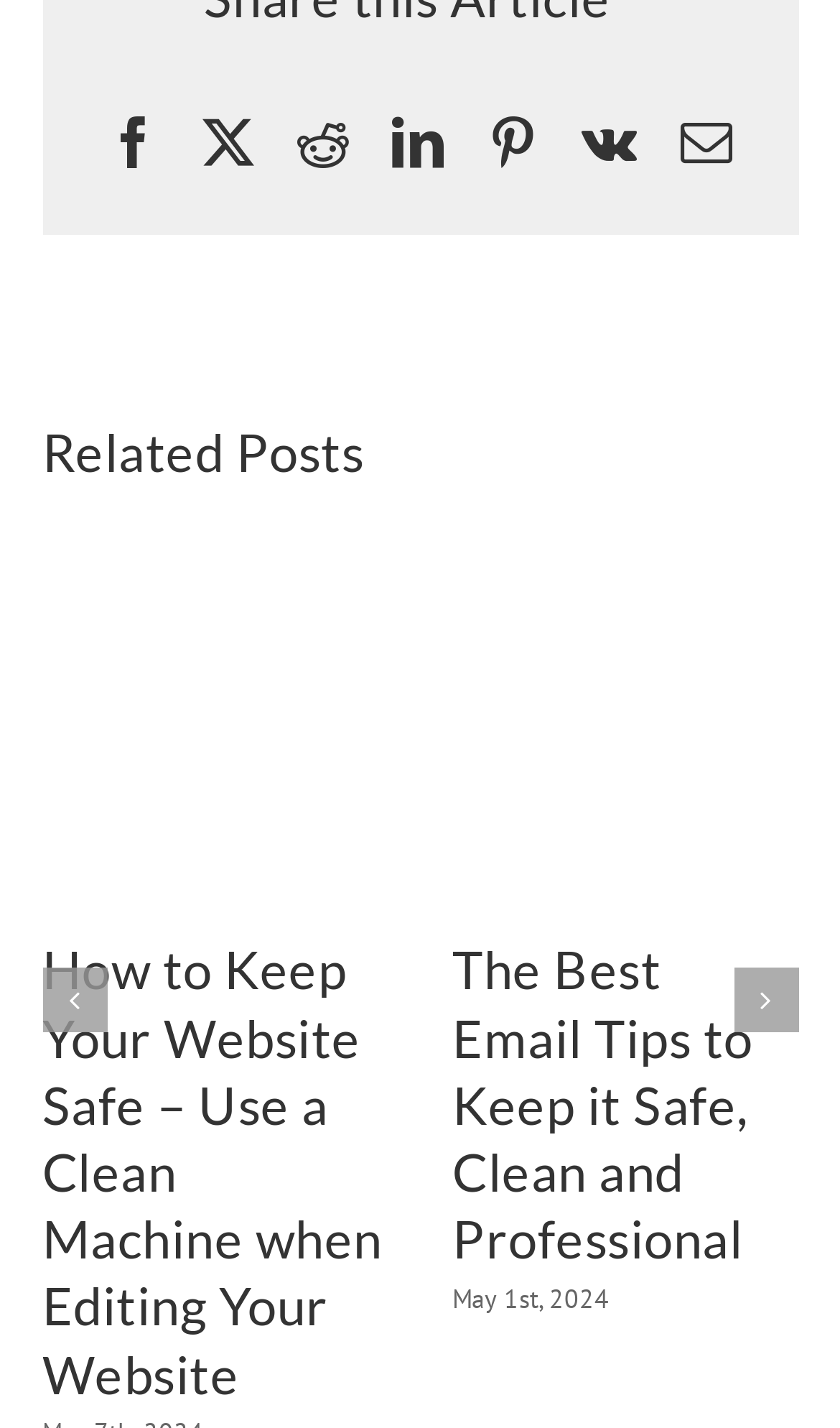What is the title of the first related post?
Provide a detailed answer to the question using information from the image.

I looked at the first related post section and found the title 'How to Keep Your Website Safe – Use a Clean Machine when Editing Your Website'.